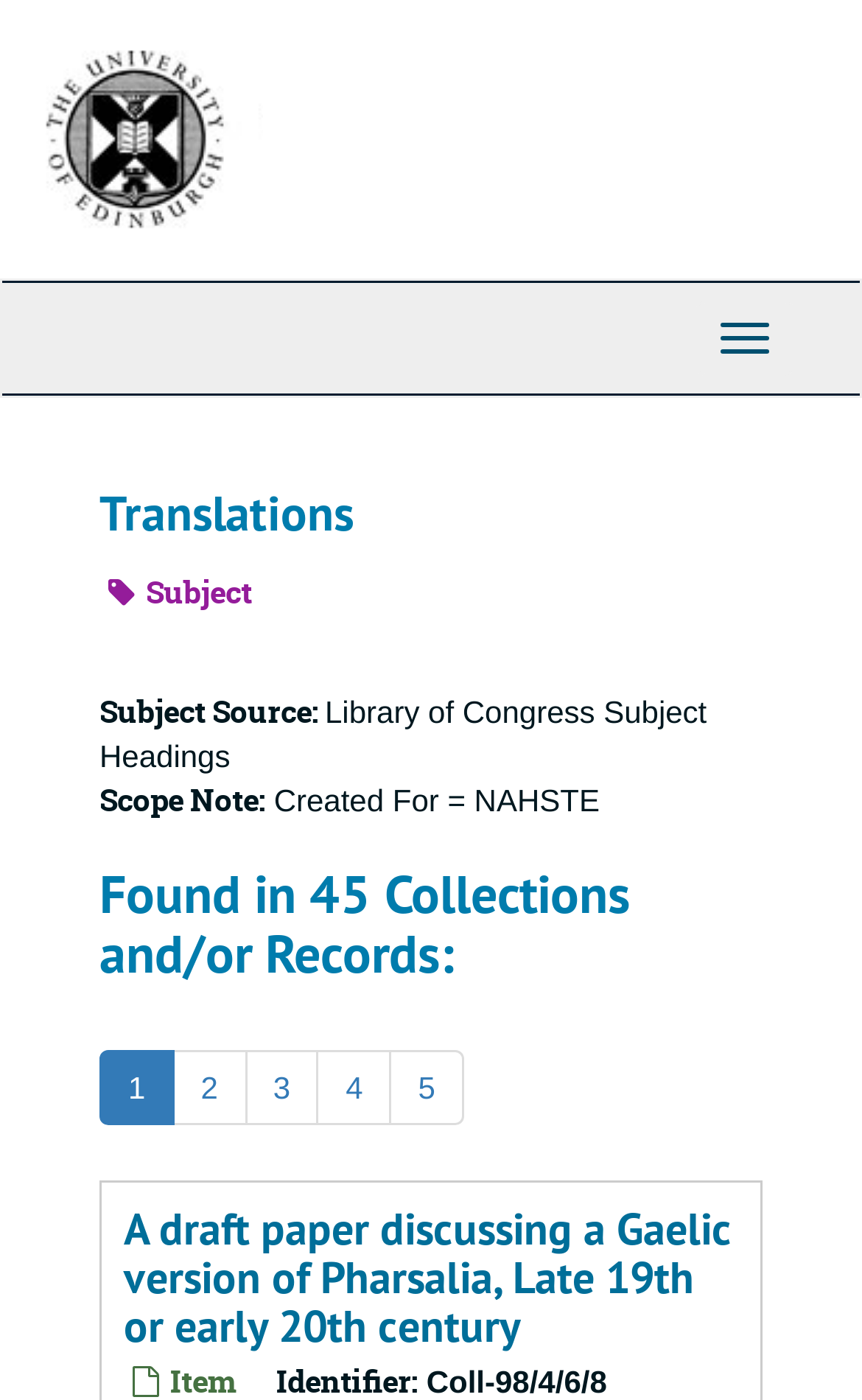Elaborate on the webpage's design and content in a detailed caption.

The webpage is about the "Translations" section of the University of Edinburgh Archive and Manuscript Collections. At the top left corner, there is a link to the "University of Edinburgh" and an image with the same name. Below this, there is a top-level navigation bar that spans the entire width of the page.

The main content of the page is divided into sections. The first section has a heading "Translations" and is located at the top center of the page. Below this, there is a section with a label "Page Actions" and a "Subject" label with the text "Subject Source: Library of Congress Subject Headings". 

Further down, there is a section with a "Scope Note" label and a text "Created For = NAHSTE". The next section has a heading "Found in 45 Collections and/or Records:" and is followed by a list of 5 links, labeled from "1" to "5", arranged horizontally.

Below this list, there is a section with a heading "A draft paper discussing a Gaelic version of Pharsalia, Late 19th or early 20th century" and a link with the same text. At the bottom of the page, there is a text "Coll-98/4/6/8".